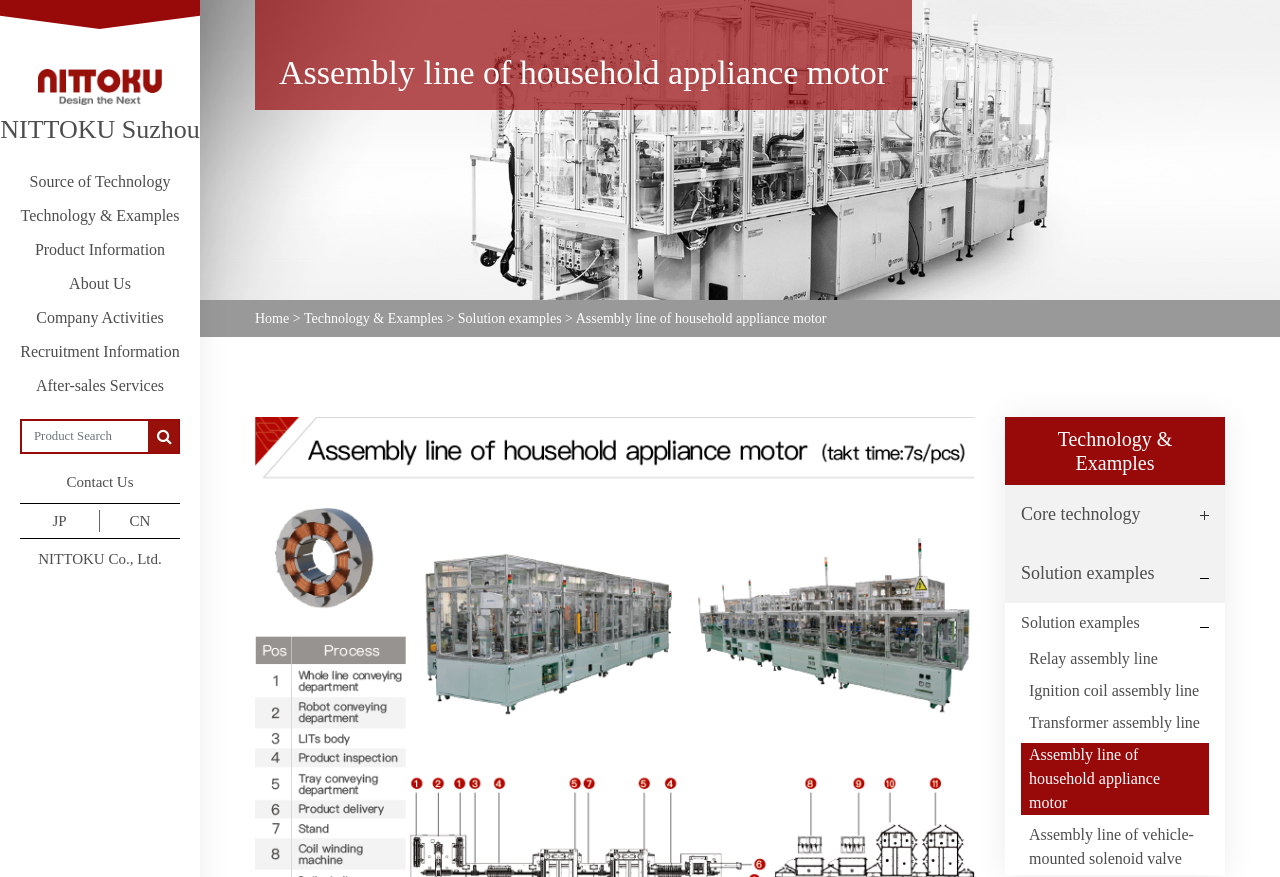Answer the question with a brief word or phrase:
What type of motor assembly line is featured?

Household appliance motor